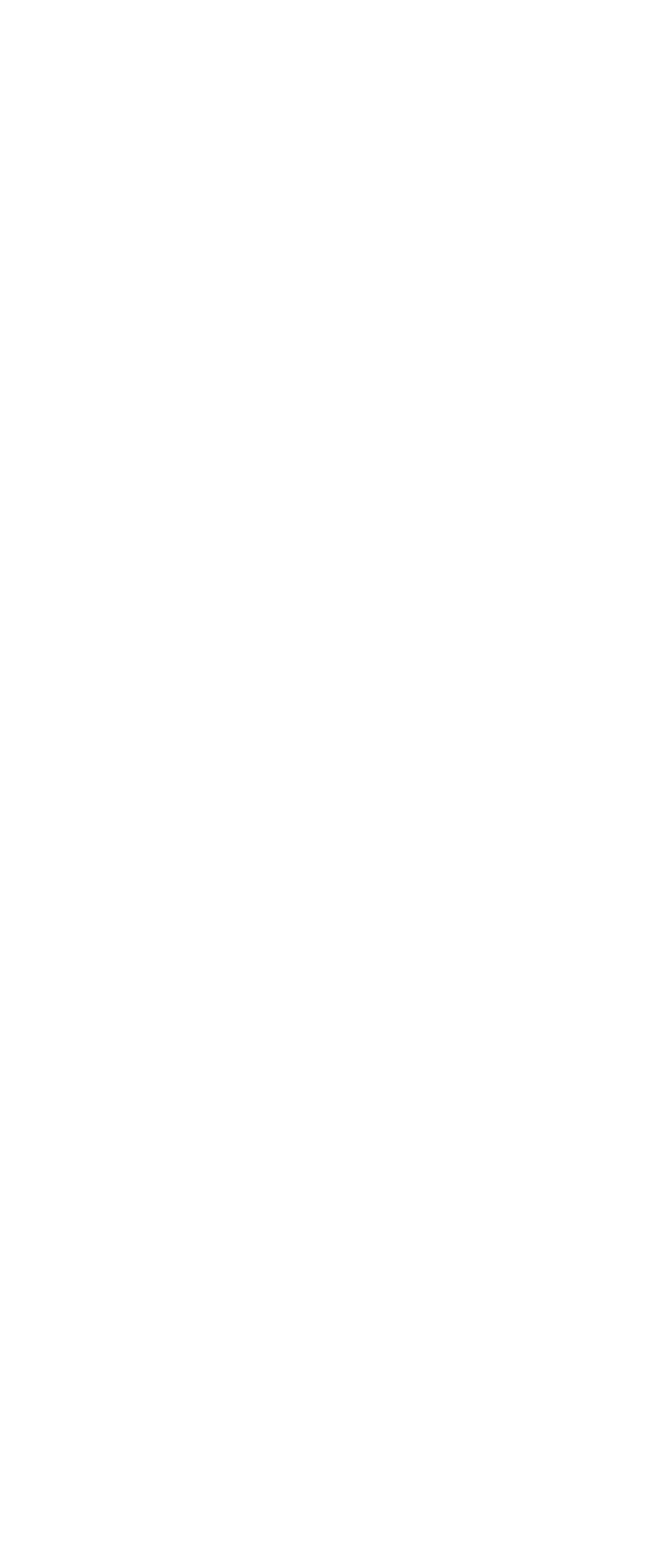Find the bounding box coordinates for the element described here: "How Safe Are Self-Driving Cars?".

[0.333, 0.681, 0.91, 0.732]